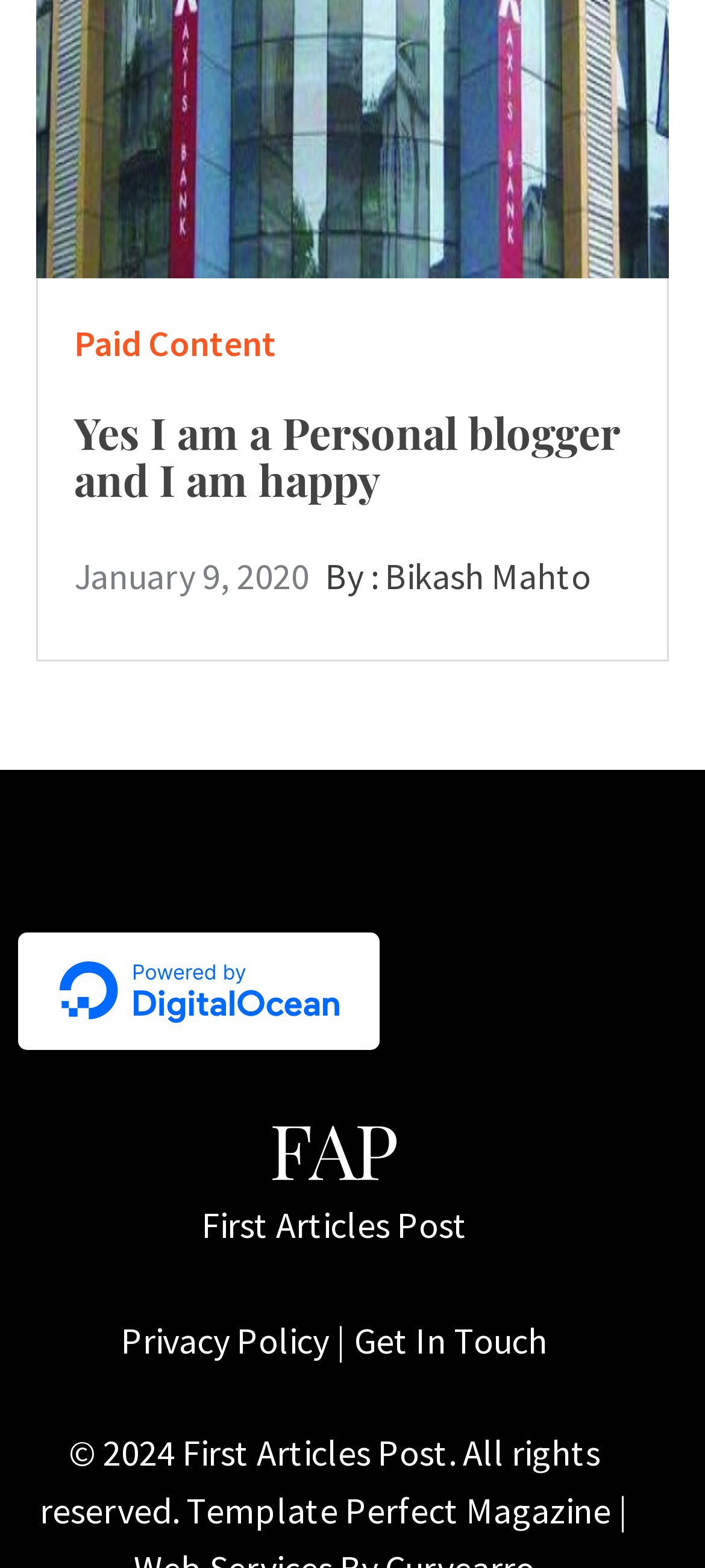Please identify the bounding box coordinates of the clickable area that will fulfill the following instruction: "Enter email address". The coordinates should be in the format of four float numbers between 0 and 1, i.e., [left, top, right, bottom].

None